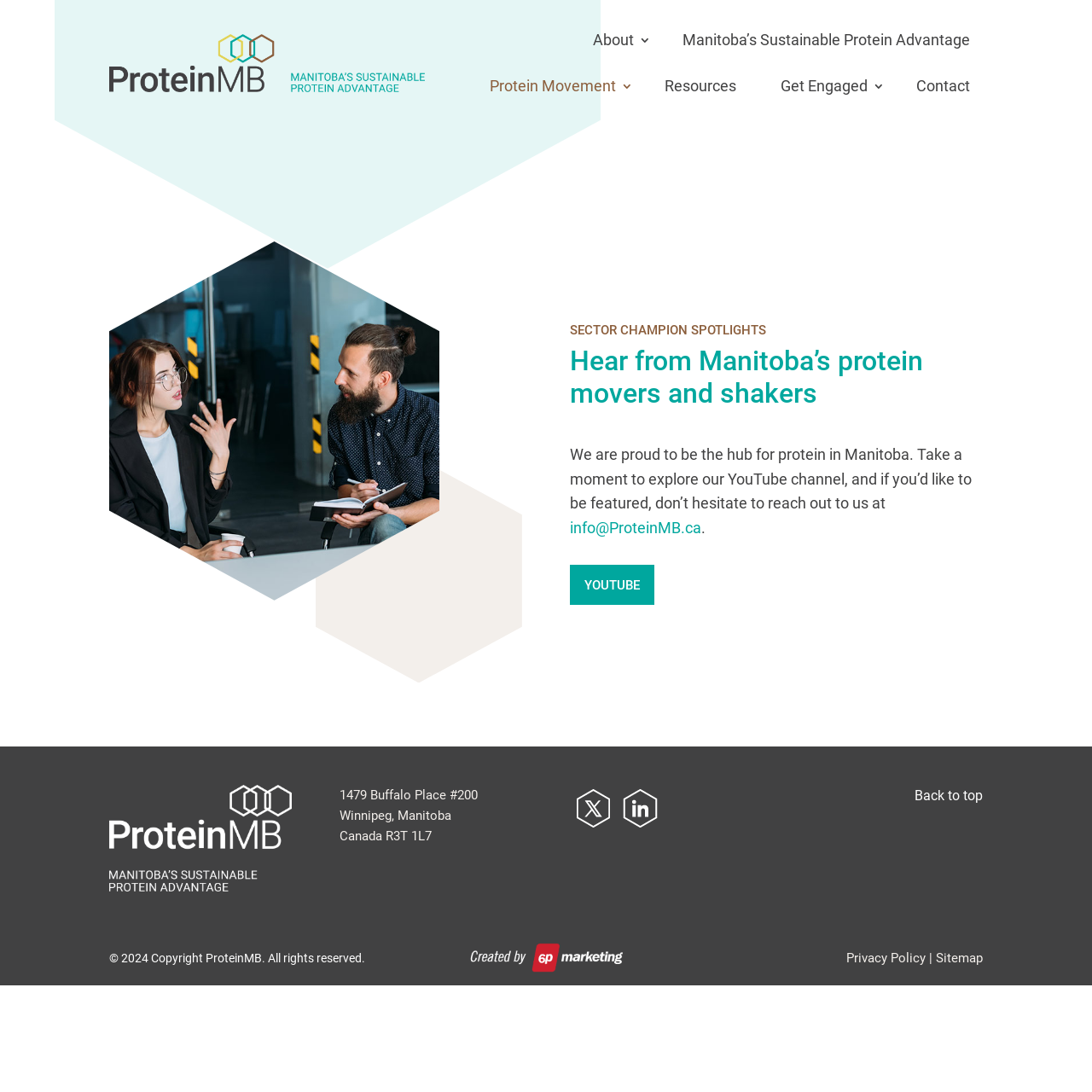Please find and report the primary heading text from the webpage.

Hear from Manitoba’s protein movers and shakers